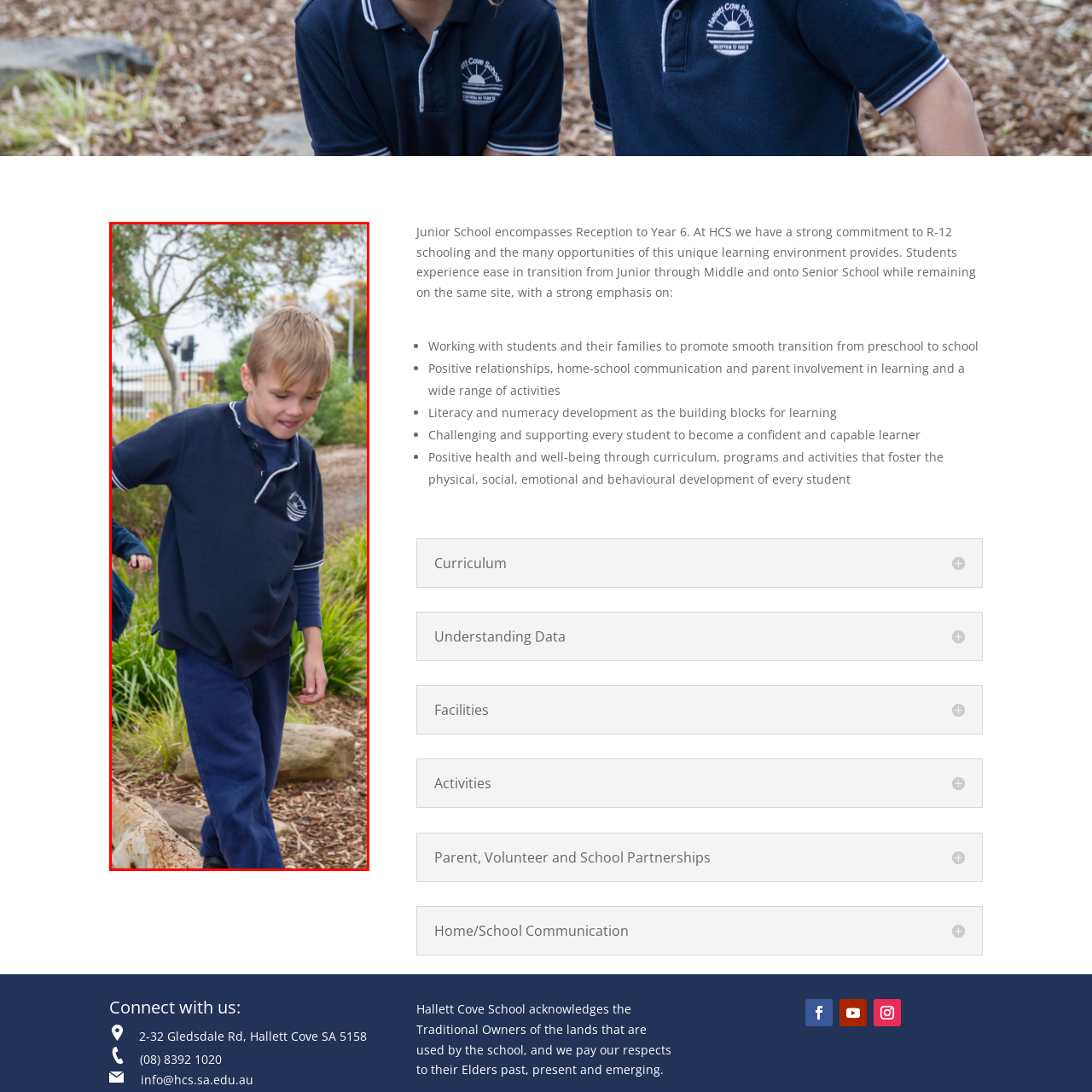Give a detailed account of the picture within the red bounded area.

The image captures a young boy in a navy blue school uniform, featuring a polo-style shirt and matching pants, as he walks along a natural path in a school outdoor setting. His expression reflects focus and determination, showcasing the inquisitive spirit of youth. In the background, vibrant greenery surrounds the area, enhancing the educational environment. The boy appears to be engaged in outdoor activities, which promotes physical activity and learning through exploration, reflecting the values of a nurturing school community dedicated to holistic student development from Reception to Year 6. The context emphasizes the importance of outdoor learning experiences in fostering children's growth and confidence.